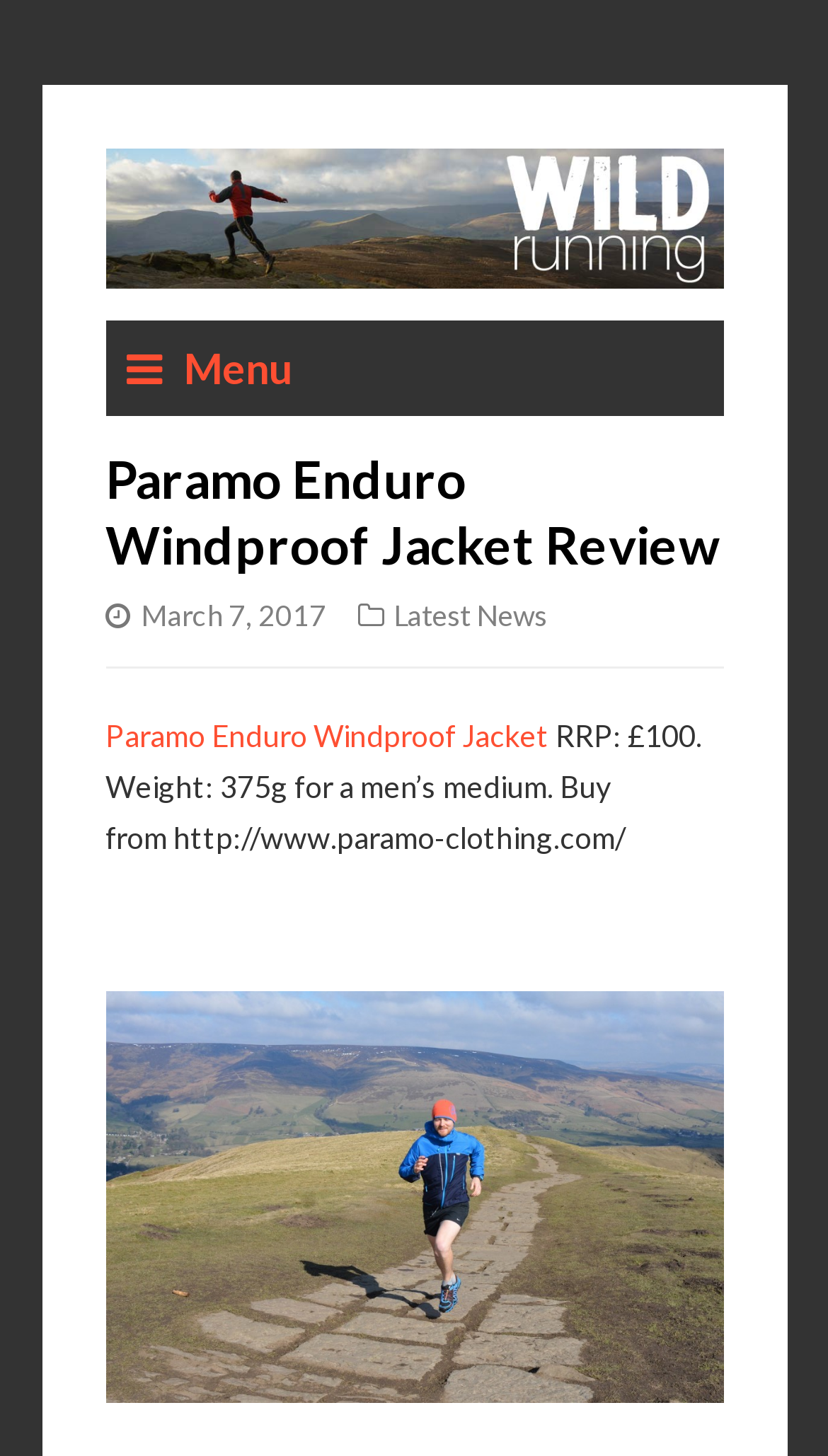Answer the following query concisely with a single word or phrase:
What is the price of the Paramo Enduro Windproof Jacket?

£100